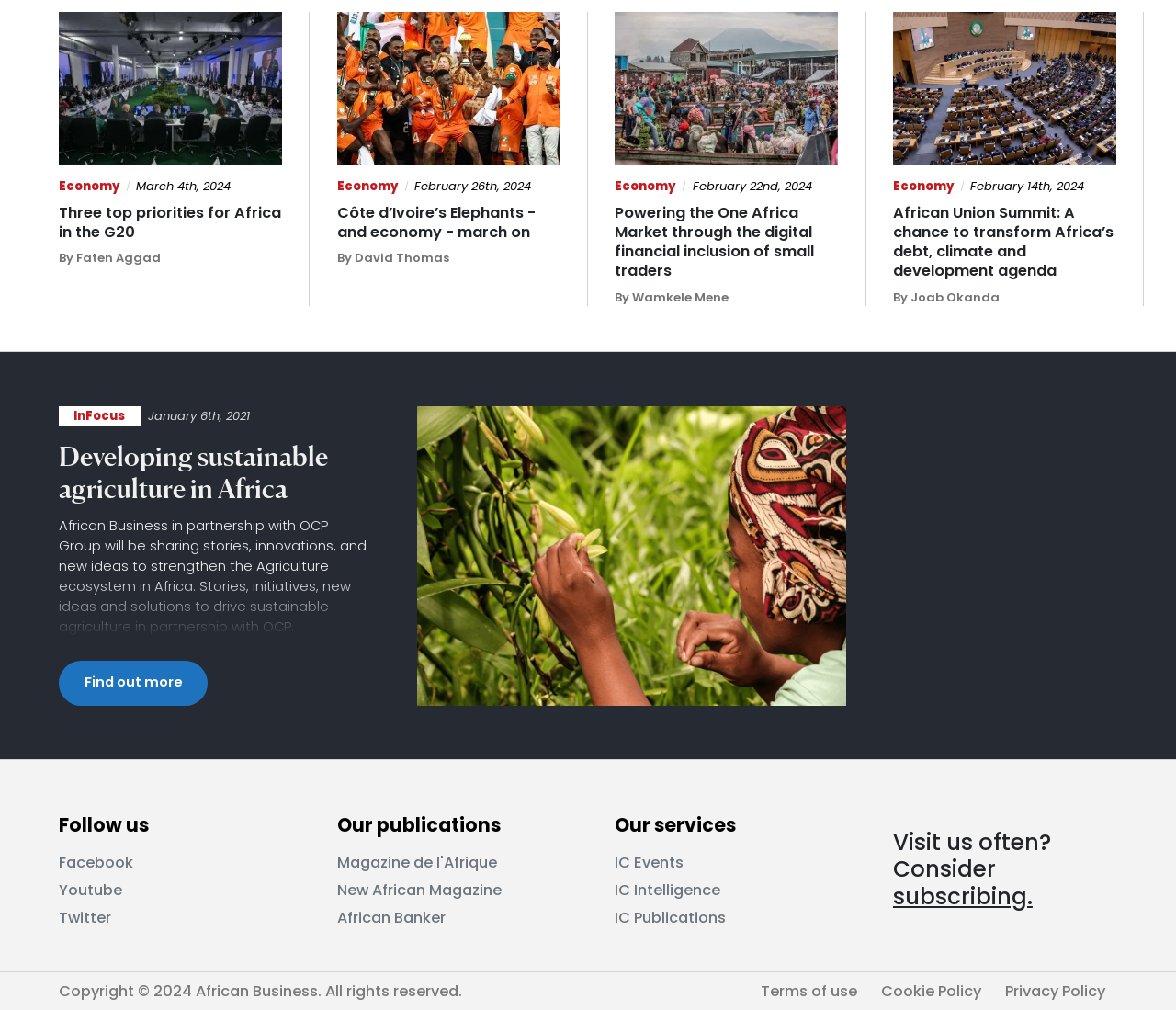What is the name of the magazine mentioned in the 'Our publications' section?
Could you please answer the question thoroughly and with as much detail as possible?

In the 'Our publications' section, there are three links to different magazines. The first link is to 'Magazine de l'Afrique', which is a publication mentioned on the webpage.